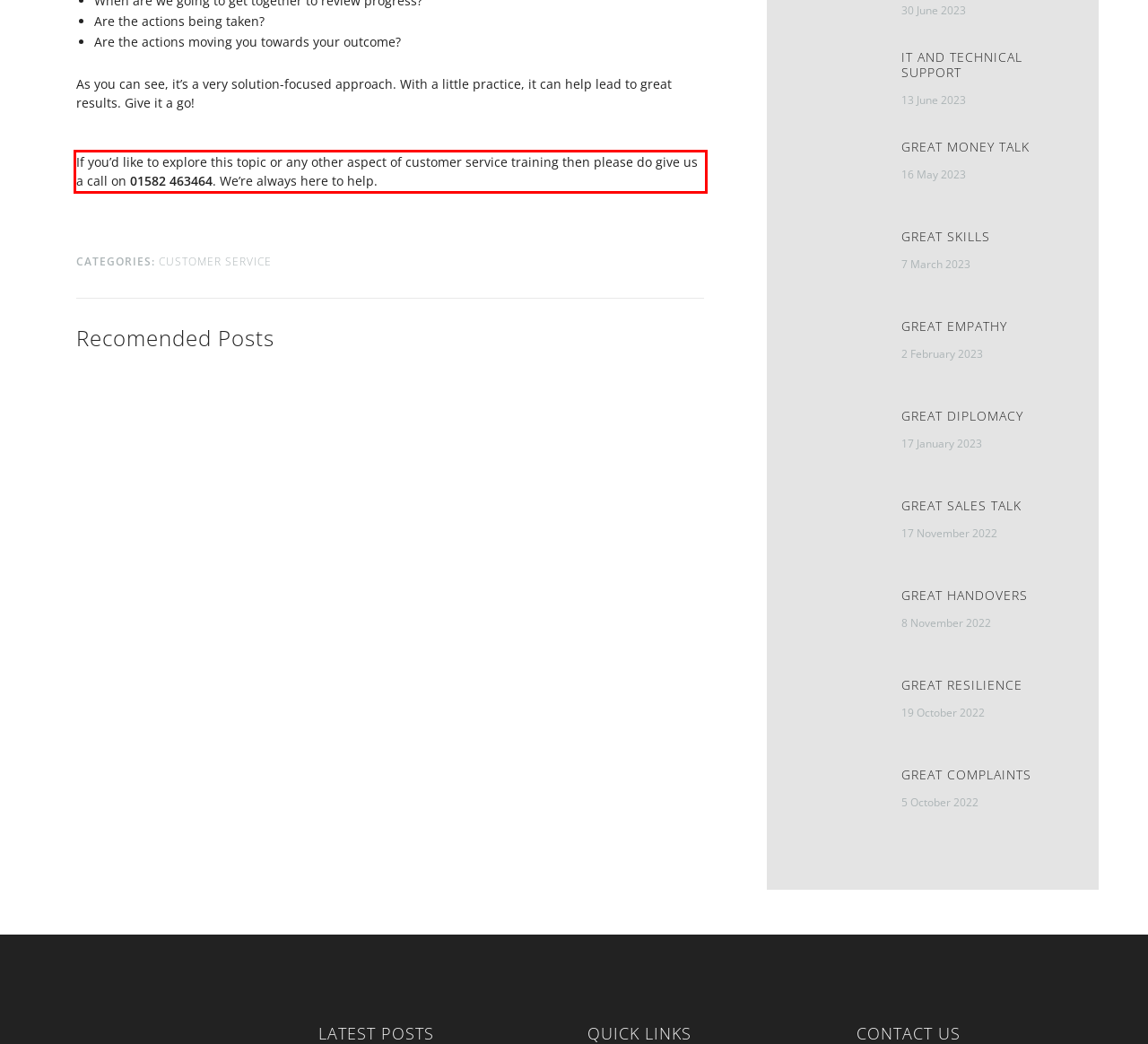Given the screenshot of a webpage, identify the red rectangle bounding box and recognize the text content inside it, generating the extracted text.

If you’d like to explore this topic or any other aspect of customer service training then please do give us a call on 01582 463464. We’re always here to help.